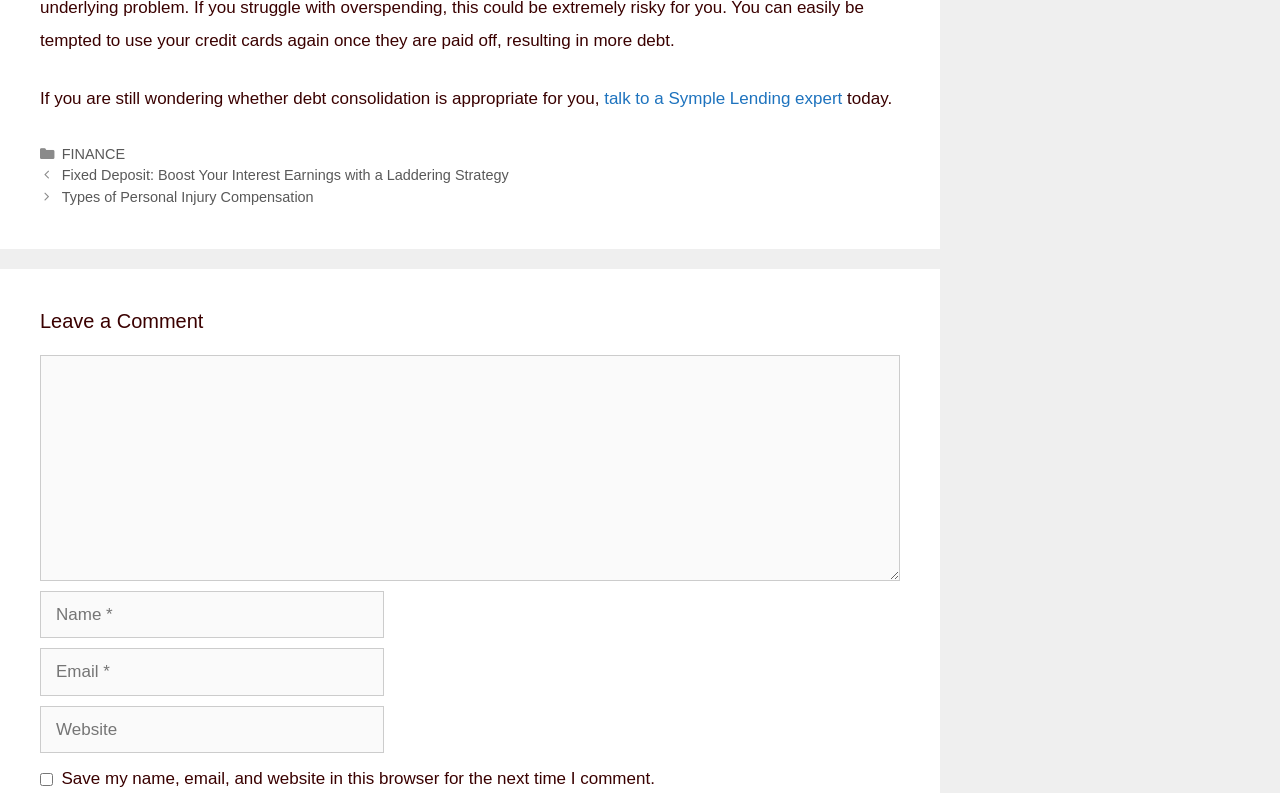Pinpoint the bounding box coordinates of the clickable area needed to execute the instruction: "enter your name". The coordinates should be specified as four float numbers between 0 and 1, i.e., [left, top, right, bottom].

[0.031, 0.745, 0.3, 0.805]